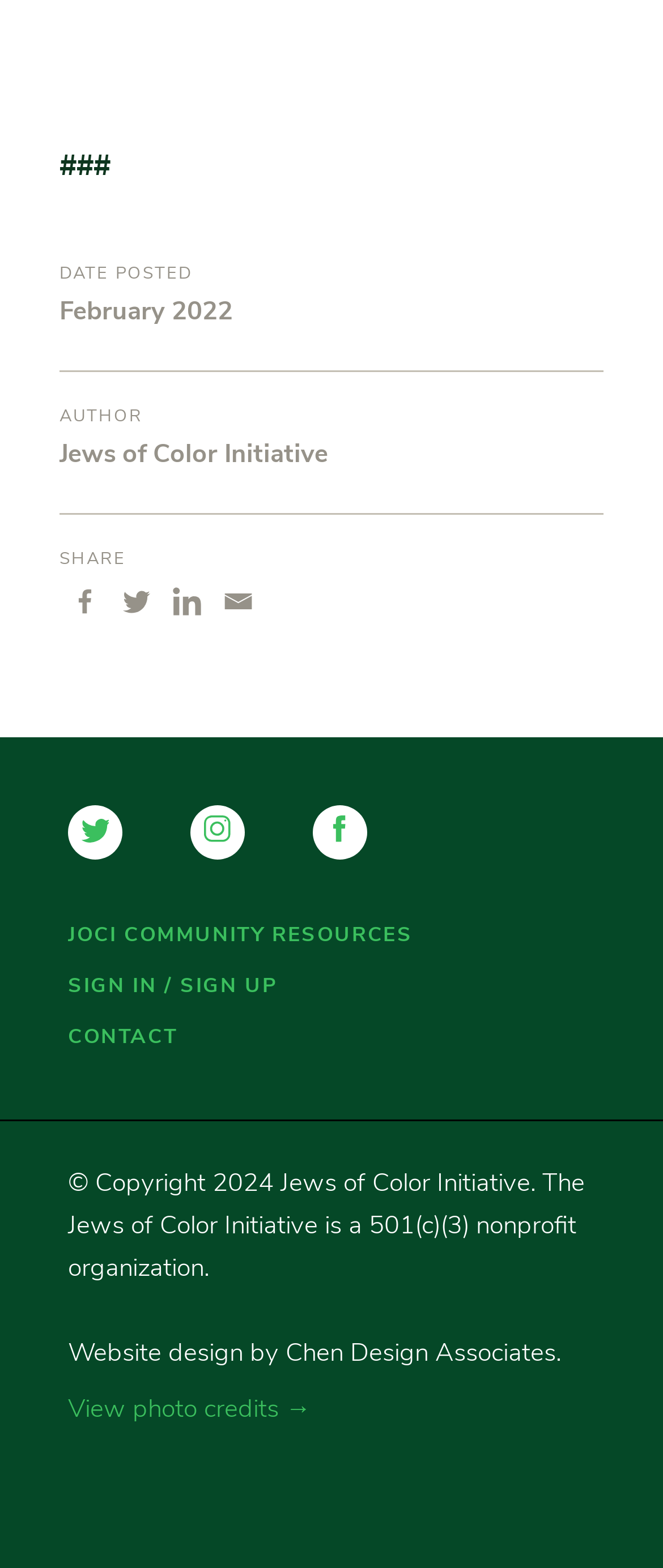Using the element description: "Chen Design Associates", determine the bounding box coordinates. The coordinates should be in the format [left, top, right, bottom], with values between 0 and 1.

[0.431, 0.856, 0.838, 0.872]